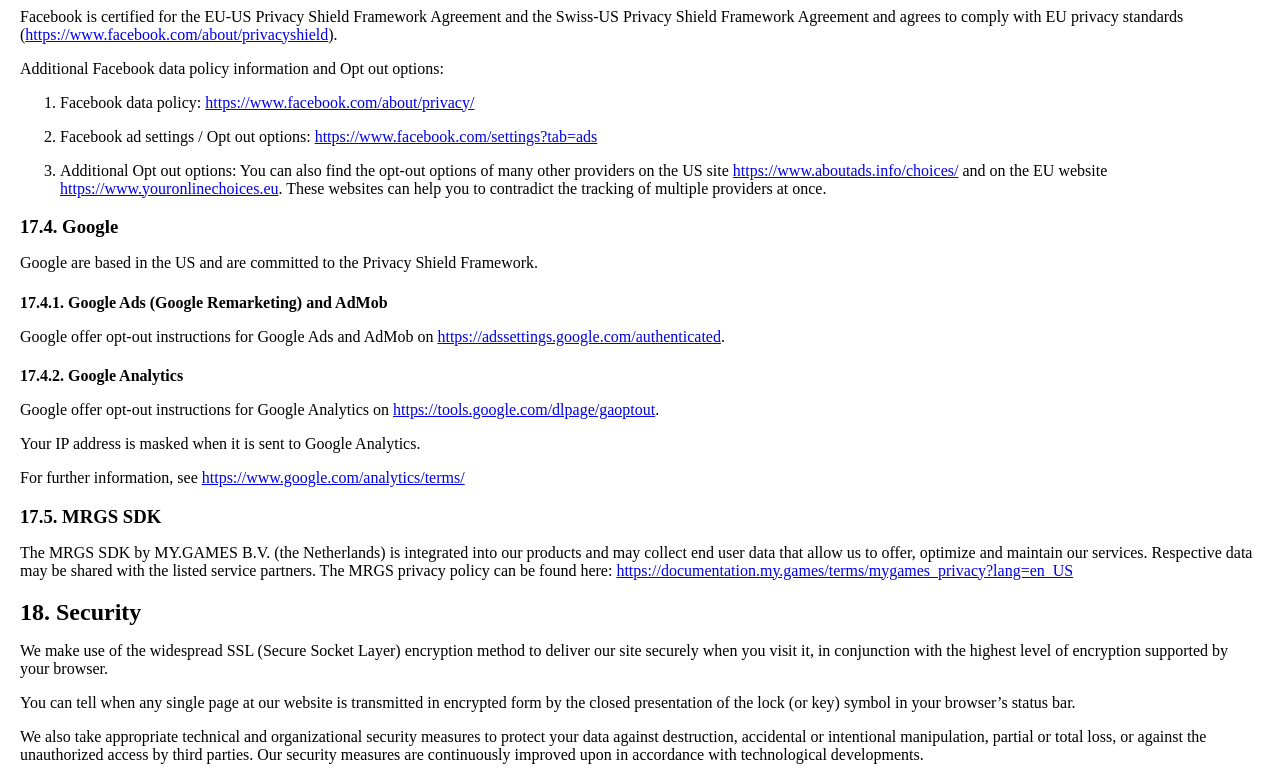Provide your answer to the question using just one word or phrase: What is Facebook's privacy framework agreement?

EU-US Privacy Shield Framework Agreement